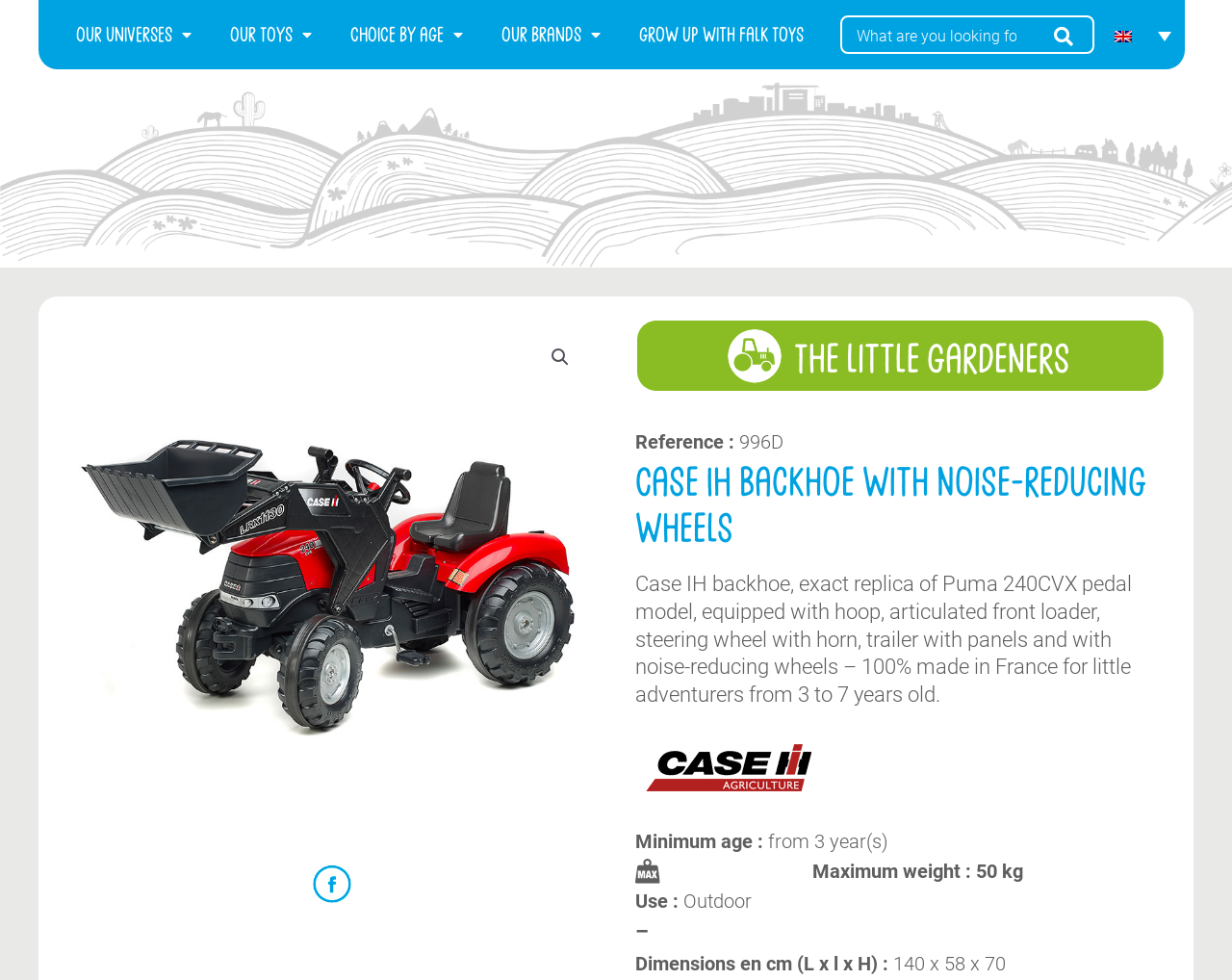Locate the bounding box coordinates of the clickable region necessary to complete the following instruction: "Select English language". Provide the coordinates in the format of four float numbers between 0 and 1, i.e., [left, top, right, bottom].

[0.896, 0.02, 0.959, 0.051]